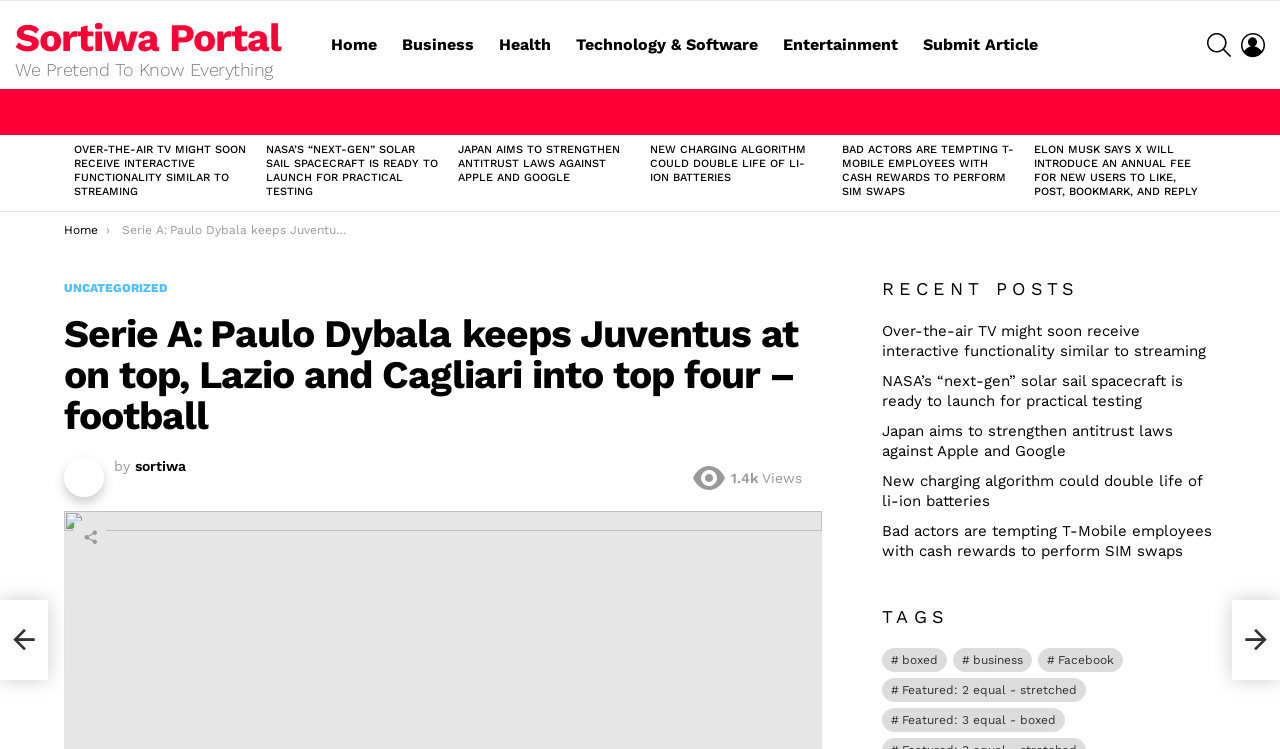What is the category of the article 'Serie A: Paulo Dybala keeps Juventus at on top, Lazio and Cagliari into top four – football'?
Carefully analyze the image and provide a detailed answer to the question.

I looked at the article's category, which is specified as 'UNCATEGORIZED' below the article's title.